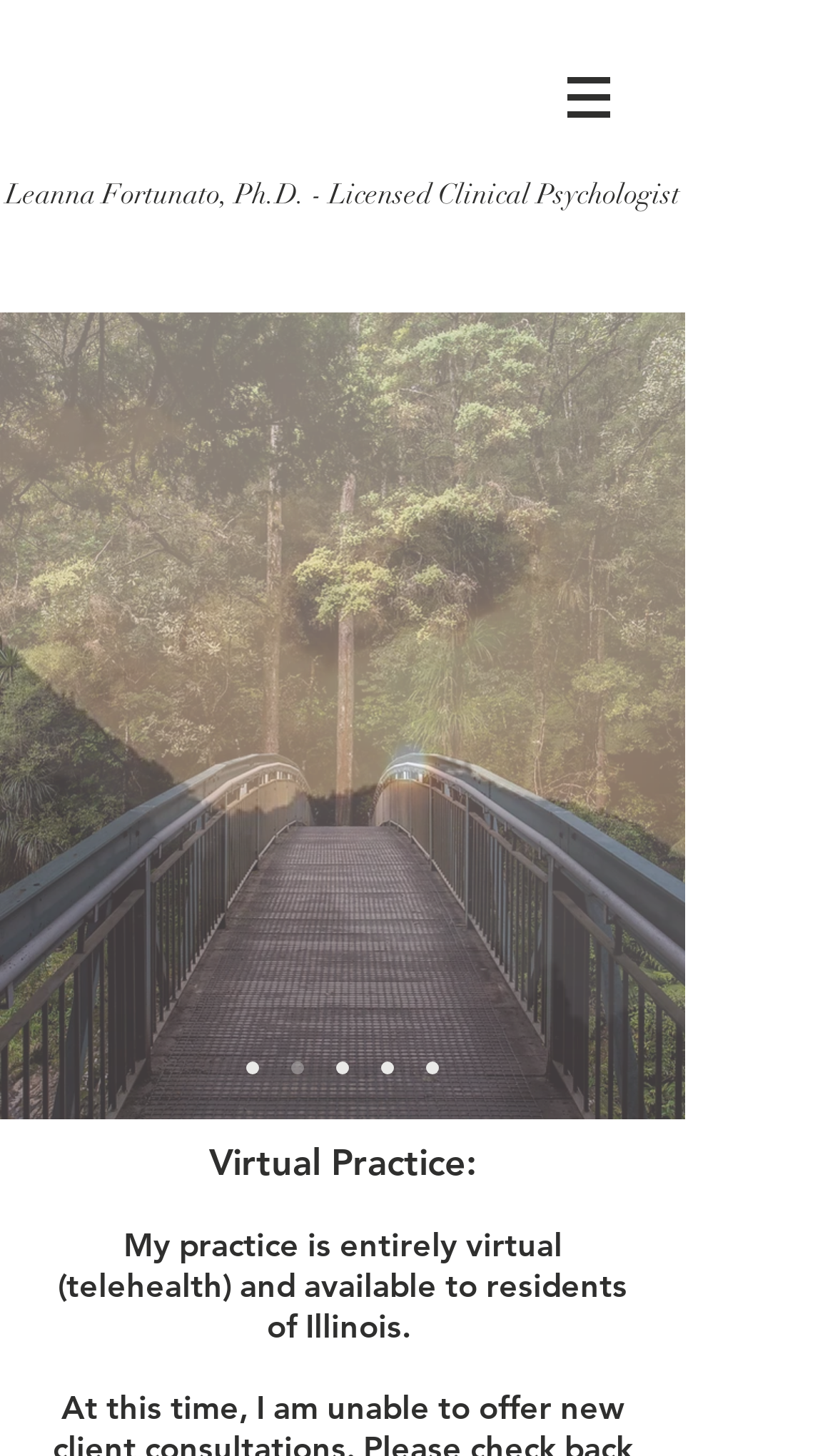Provide a thorough description of this webpage.

The webpage is about Dr. Leanna Fortunato, a licensed clinical psychologist and certified sex therapist. At the top of the page, there is a navigation menu labeled "Site" with a button that has a popup menu. To the right of the navigation menu, there is a small image. 

Below the navigation menu, there is a slideshow region that takes up most of the page. Within the slideshow region, there is a navigation menu labeled "Slides" with five links to different slides, numbered from 5 to 9. 

At the bottom of the page, there is a link labeled "Virtual Practice:" followed by three paragraphs of text. The first paragraph states that the practice is entirely virtual, and the second paragraph mentions telehealth. The third paragraph explains that the practice is available to residents of Illinois.